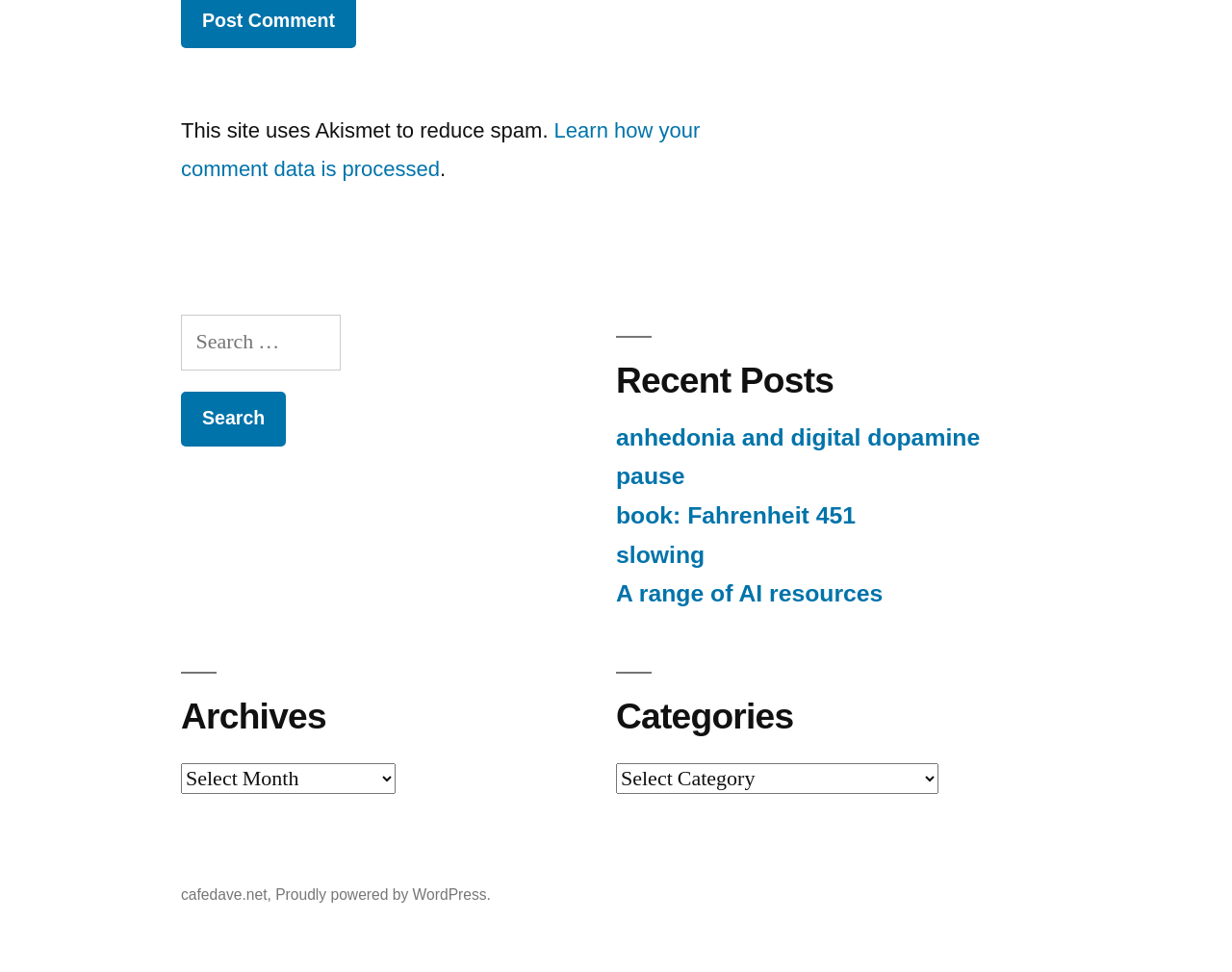Give a concise answer using one word or a phrase to the following question:
How many recent posts are listed?

5